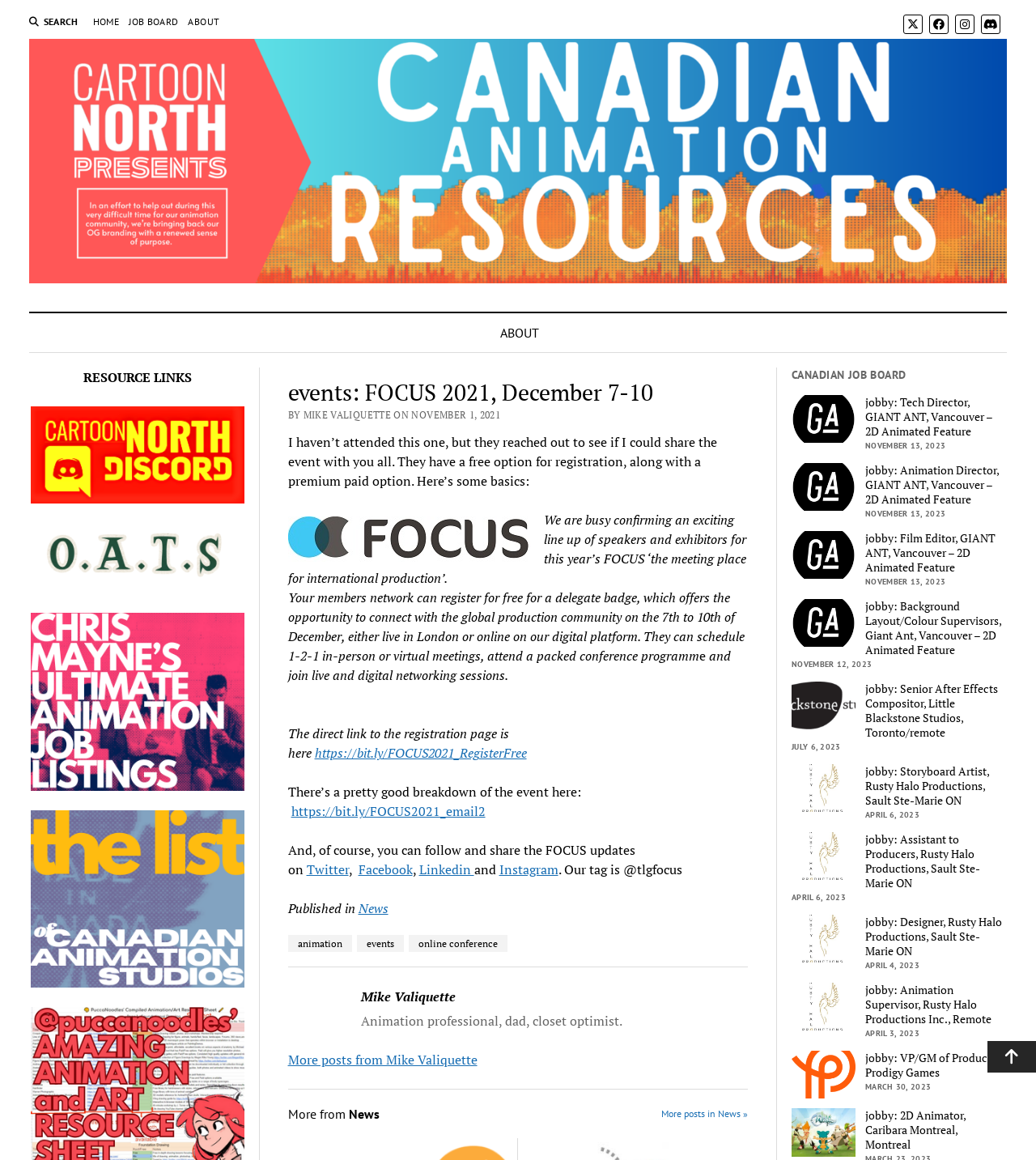How many job postings are listed on the 'CANADIAN JOB BOARD'?
We need a detailed and exhaustive answer to the question. Please elaborate.

The 'CANADIAN JOB BOARD' section contains 9 job postings, each with a link and a date, indicating that there are 9 job postings listed.